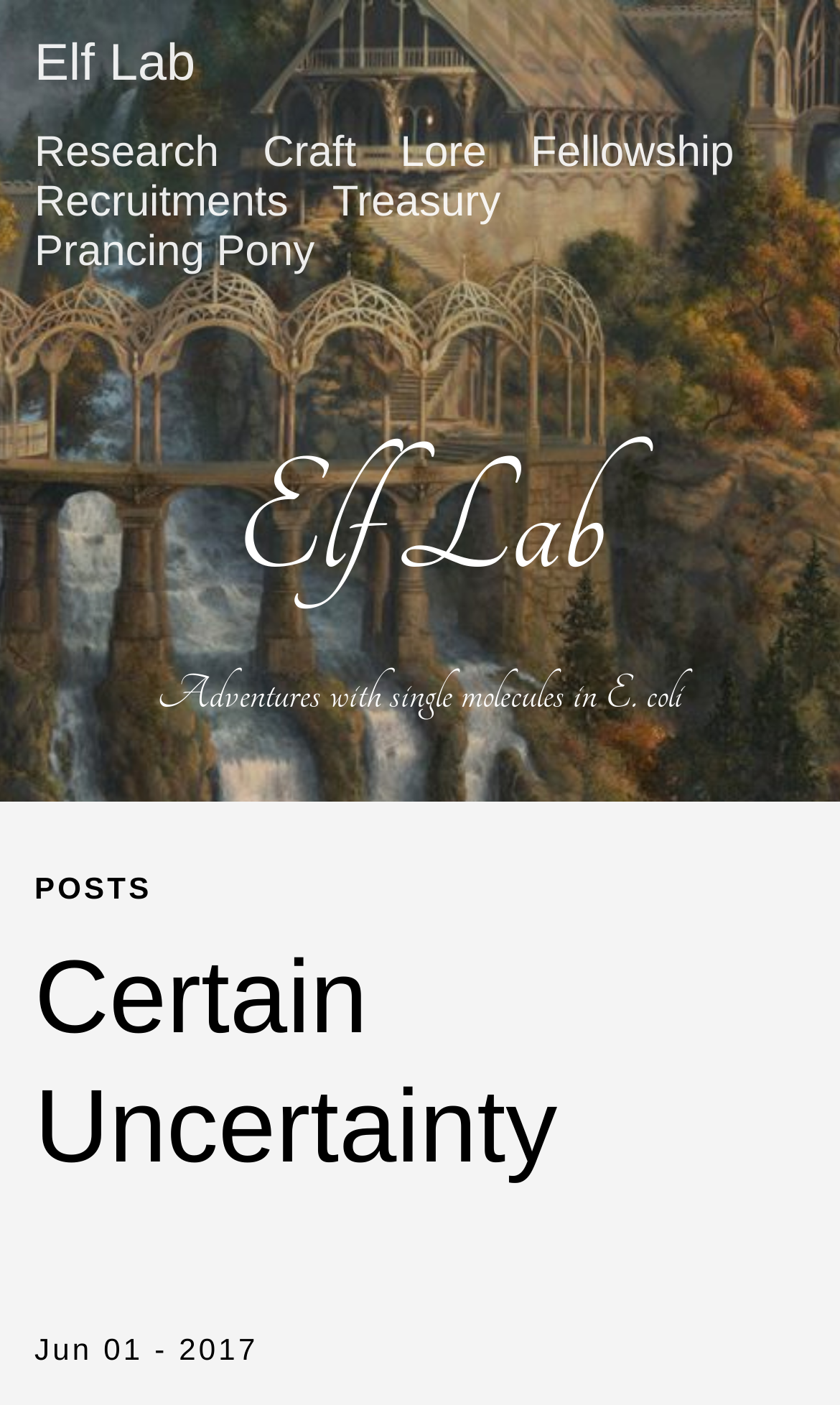Please identify the bounding box coordinates of the clickable region that I should interact with to perform the following instruction: "explore Certain Uncertainty". The coordinates should be expressed as four float numbers between 0 and 1, i.e., [left, top, right, bottom].

[0.041, 0.666, 0.959, 0.85]